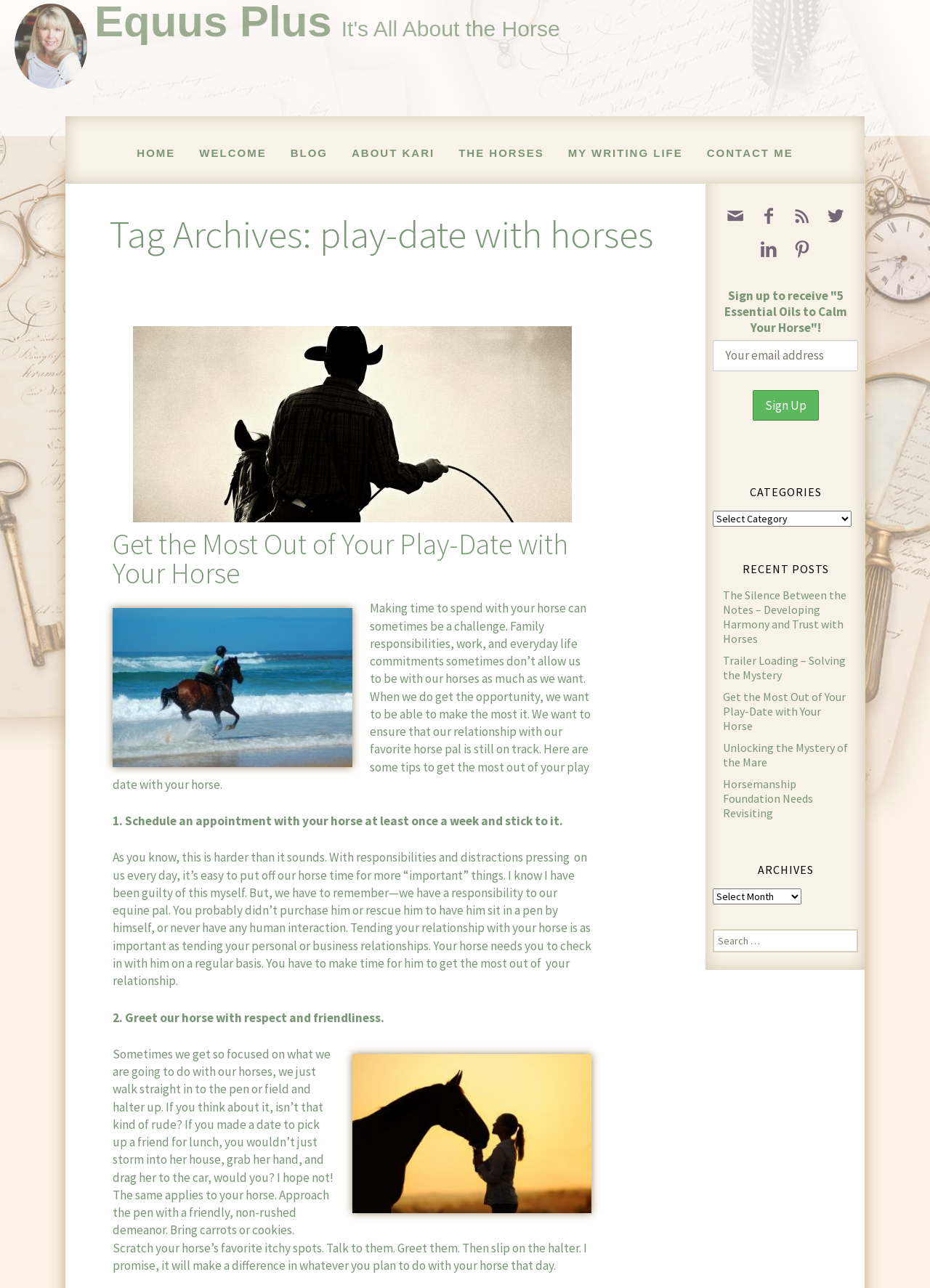Provide the bounding box coordinates of the HTML element described by the text: "".

[0.849, 0.184, 0.876, 0.204]